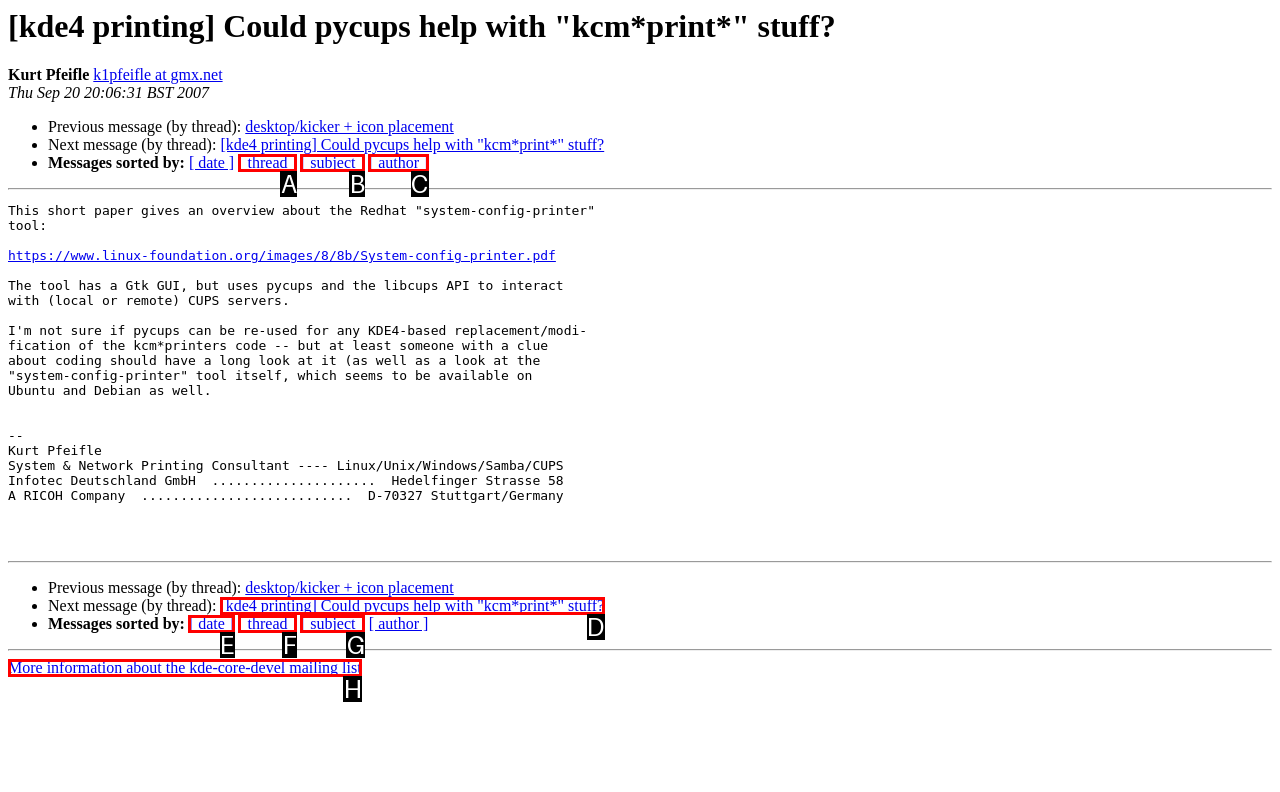Using the description: [ subject ], find the best-matching HTML element. Indicate your answer with the letter of the chosen option.

G